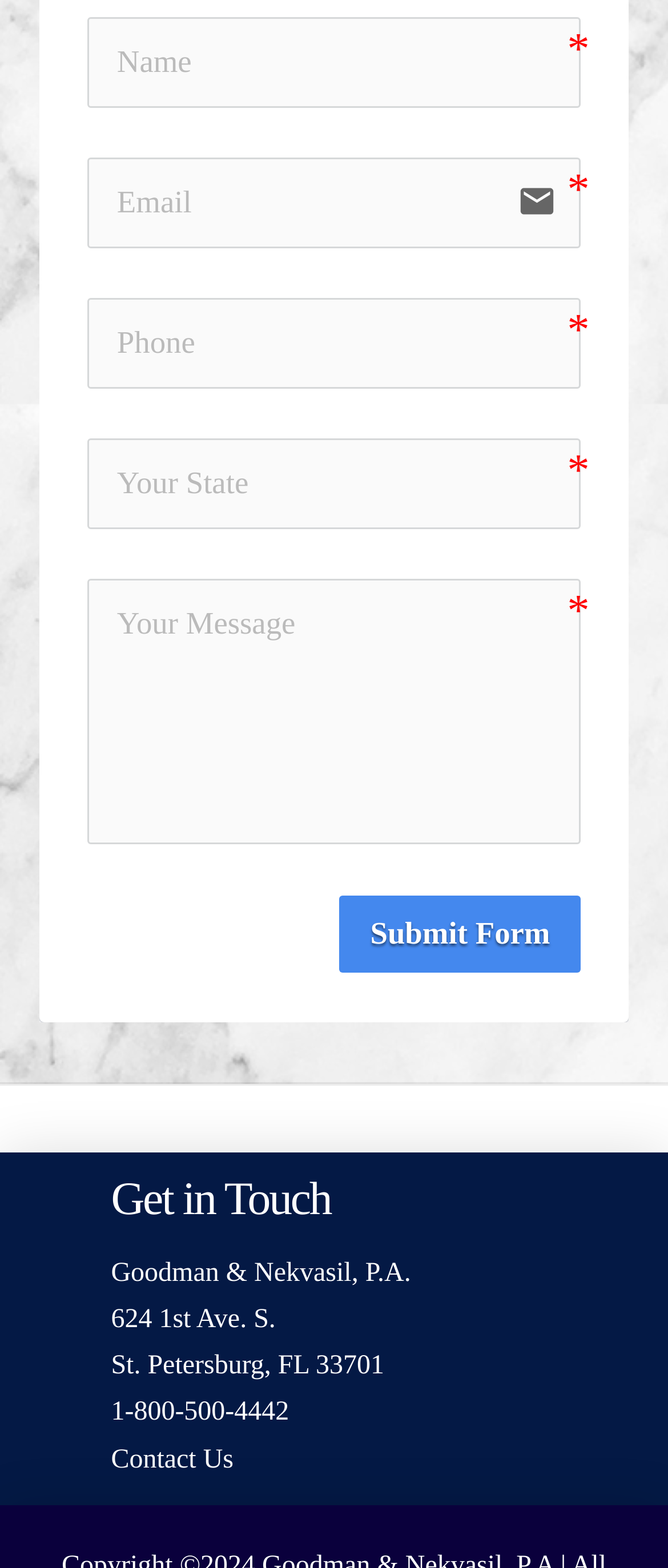What is the address of the company?
Answer the question with a single word or phrase, referring to the image.

624 1st Ave. S., St. Petersburg, FL 33701